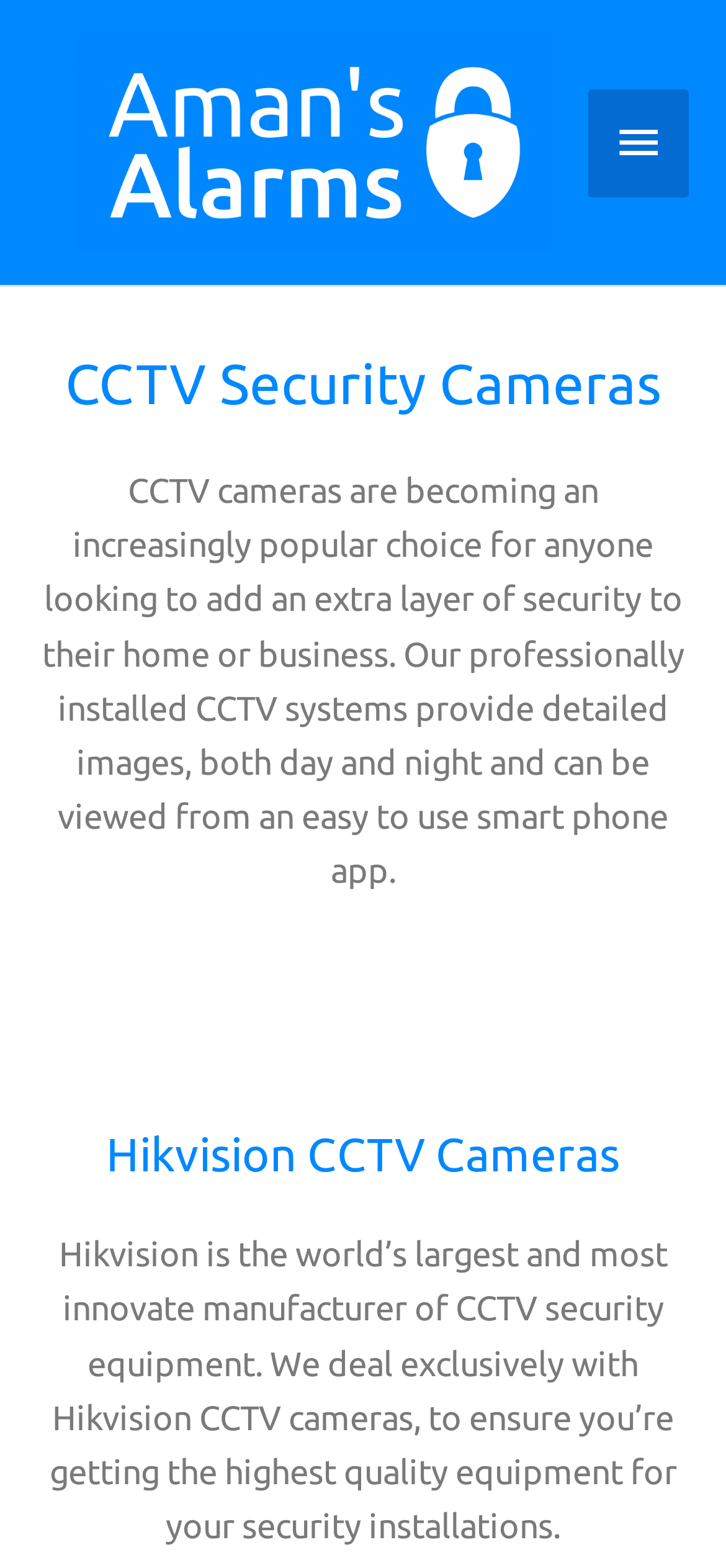Determine the primary headline of the webpage.

CCTV Security Cameras